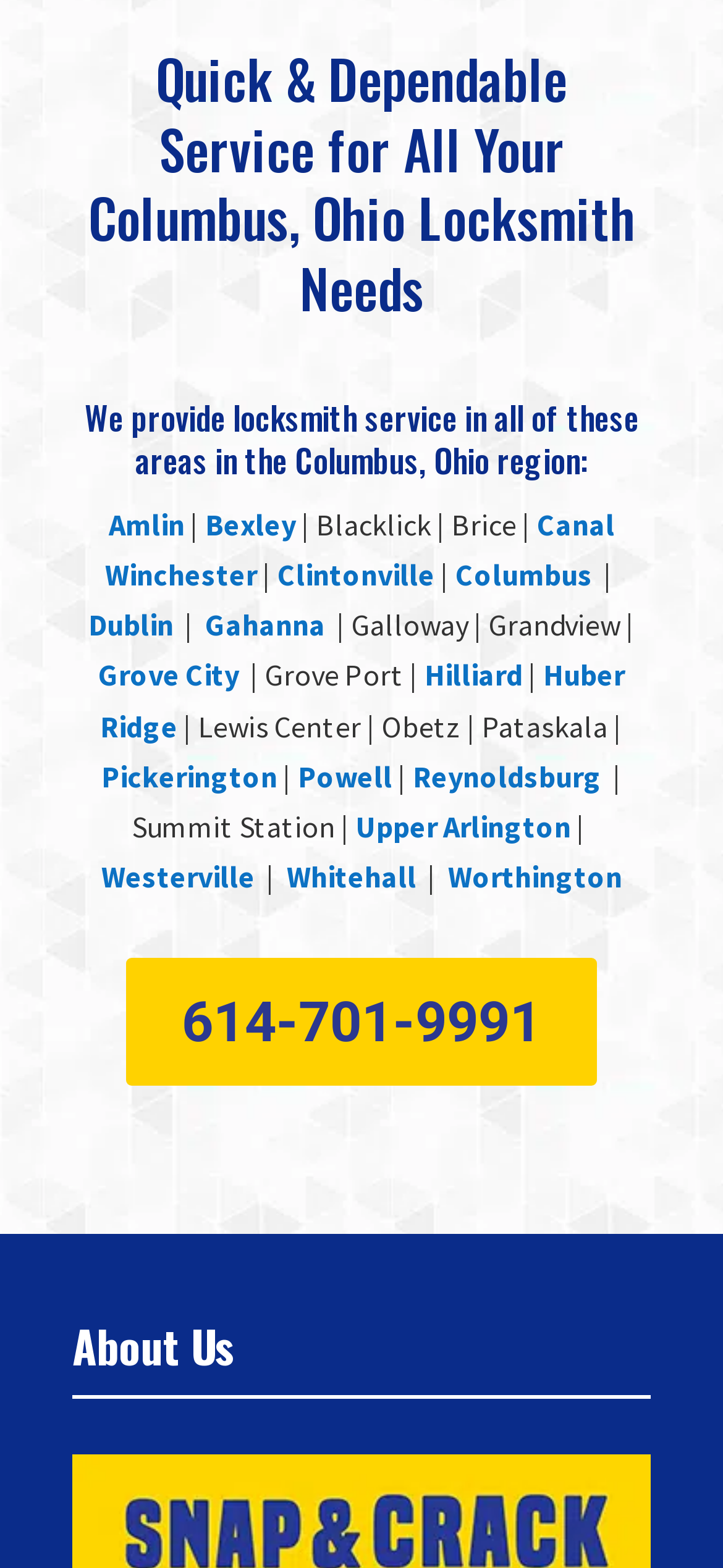What is the phone number to contact this company?
Based on the visual, give a brief answer using one word or a short phrase.

614-701-9991